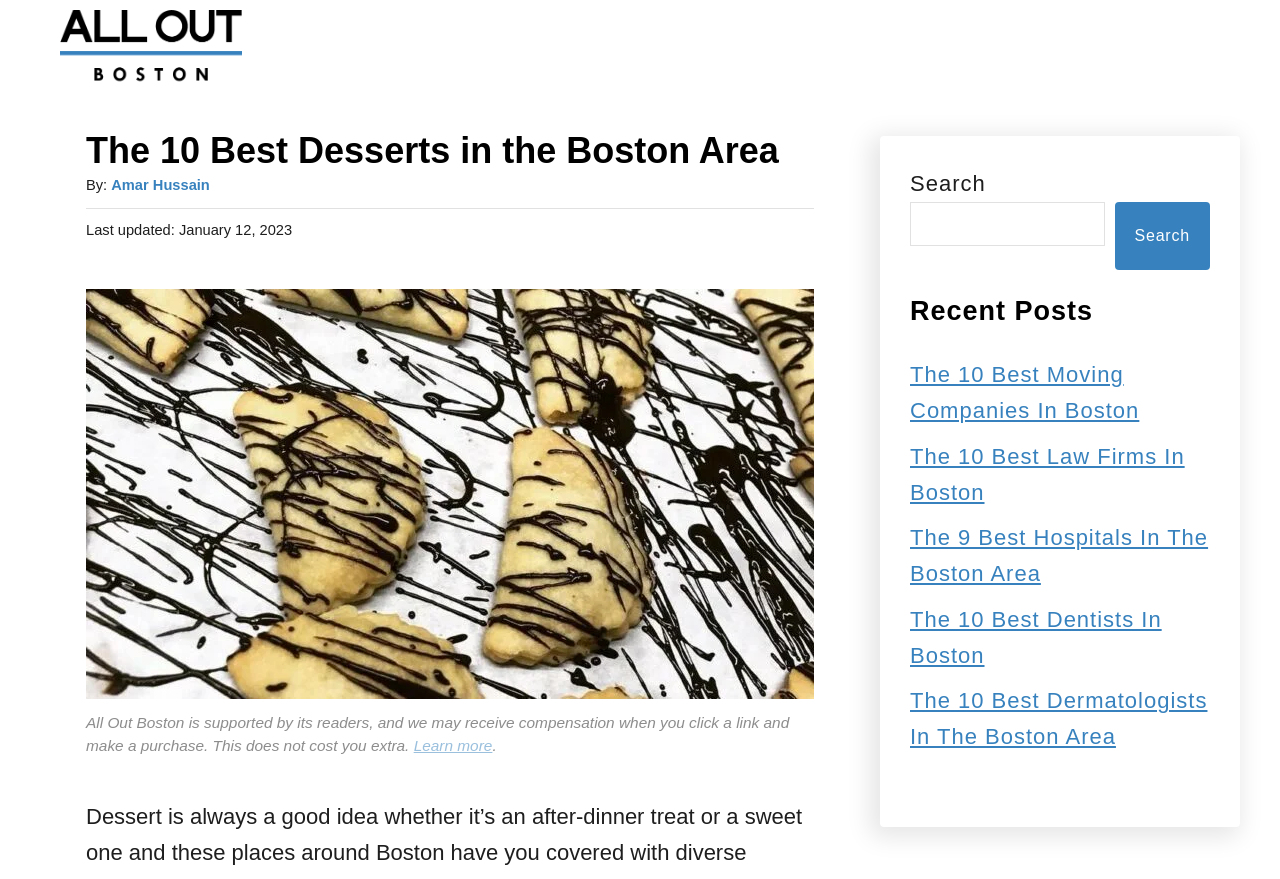Determine the bounding box coordinates for the area that needs to be clicked to fulfill this task: "Read the recent post about moving companies". The coordinates must be given as four float numbers between 0 and 1, i.e., [left, top, right, bottom].

[0.711, 0.412, 0.89, 0.481]